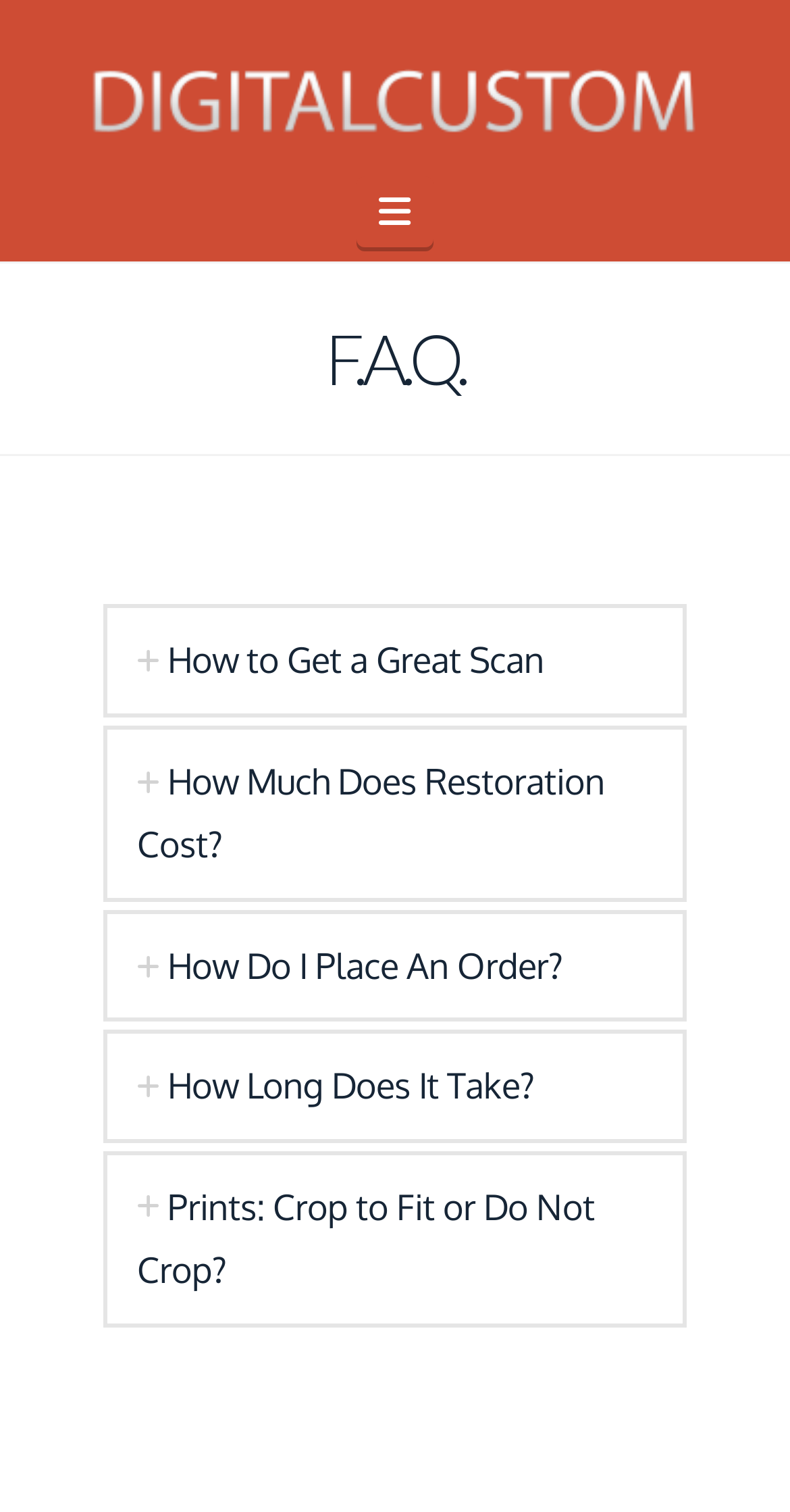How many tabs are available in the article?
Answer the question with as much detail as you can, using the image as a reference.

I counted the number of tabs in the article section, which are 'How to Get a Great Scan', 'How Much Does Restoration Cost?', 'How Do I Place An Order?', 'How Long Does It Take?', and 'Prints: Crop to Fit or Do Not Crop?'. There are 5 tabs in total.